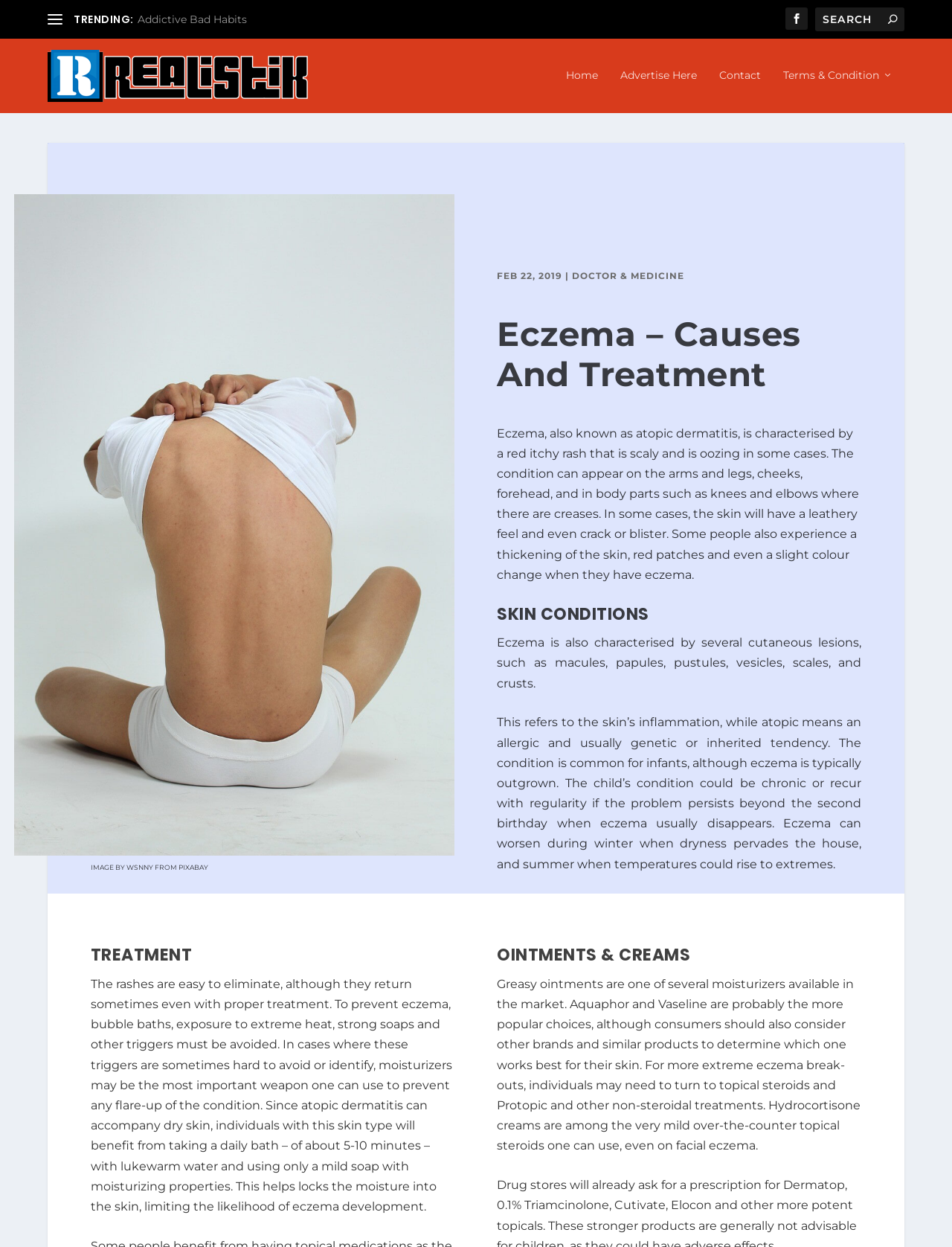What can trigger eczema?
Provide a comprehensive and detailed answer to the question.

The webpage mentions that bubble baths, exposure to extreme heat, strong soaps and other triggers must be avoided to prevent eczema. This information is found in the section that talks about treatment.